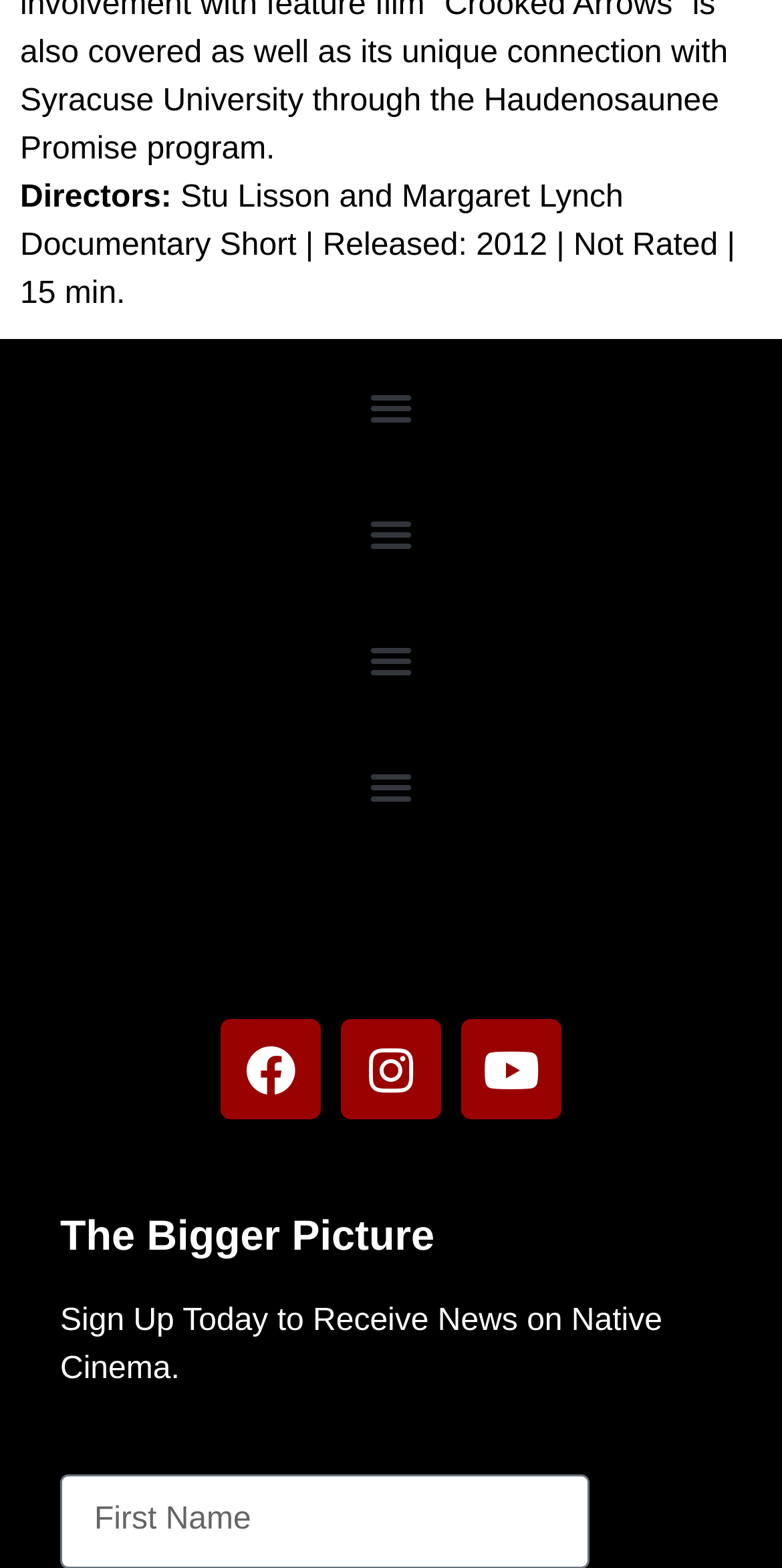Please determine the bounding box coordinates of the element's region to click in order to carry out the following instruction: "Visit Facebook page". The coordinates should be four float numbers between 0 and 1, i.e., [left, top, right, bottom].

[0.282, 0.447, 0.41, 0.511]